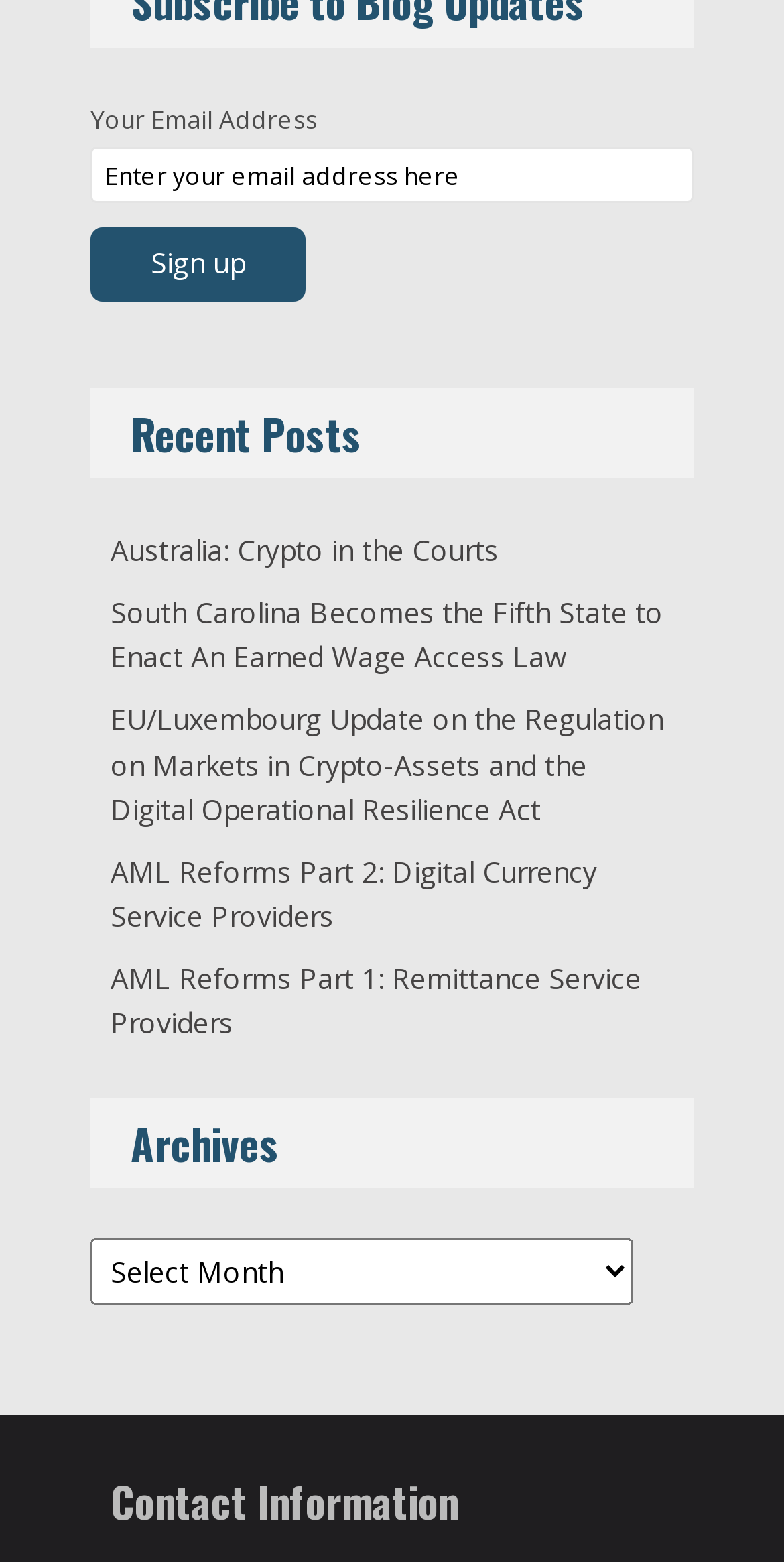What is the last section of the webpage?
Using the details from the image, give an elaborate explanation to answer the question.

The last section of the webpage is a heading labeled 'Contact Information', which is likely to contain details on how to contact the website or its authors.